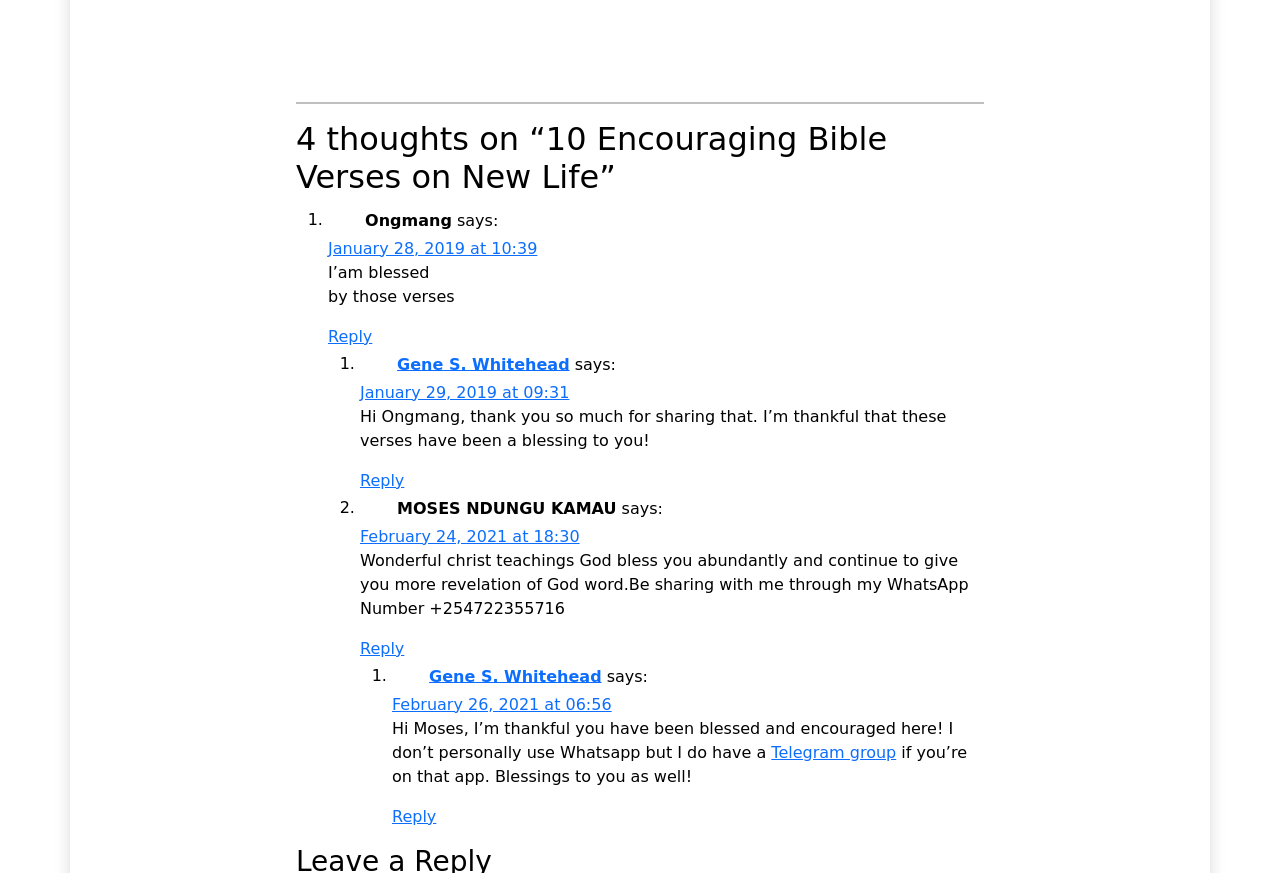Determine the bounding box coordinates of the element that should be clicked to execute the following command: "View Gene S. Whitehead's response".

[0.306, 0.757, 0.769, 0.949]